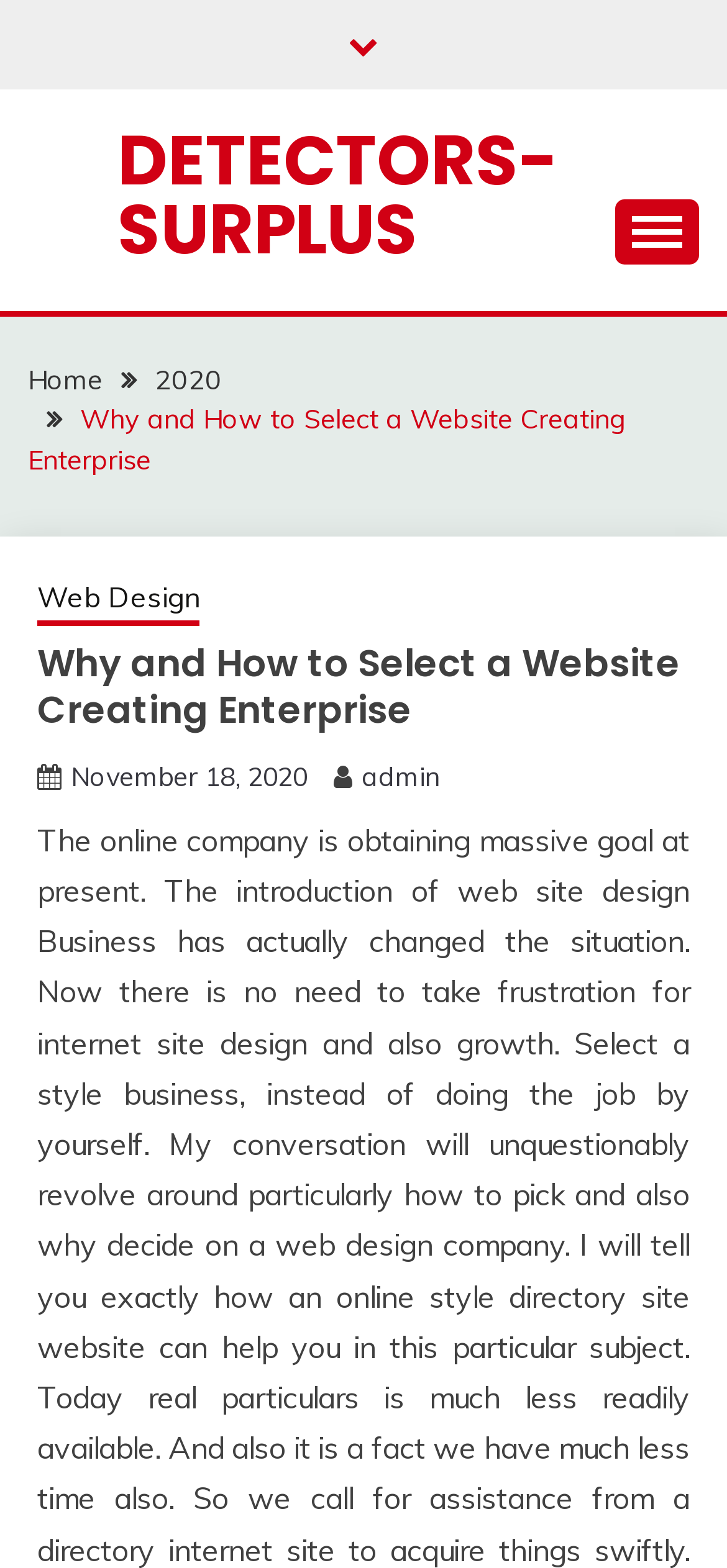Please find the bounding box coordinates of the section that needs to be clicked to achieve this instruction: "view web design".

[0.051, 0.369, 0.274, 0.399]